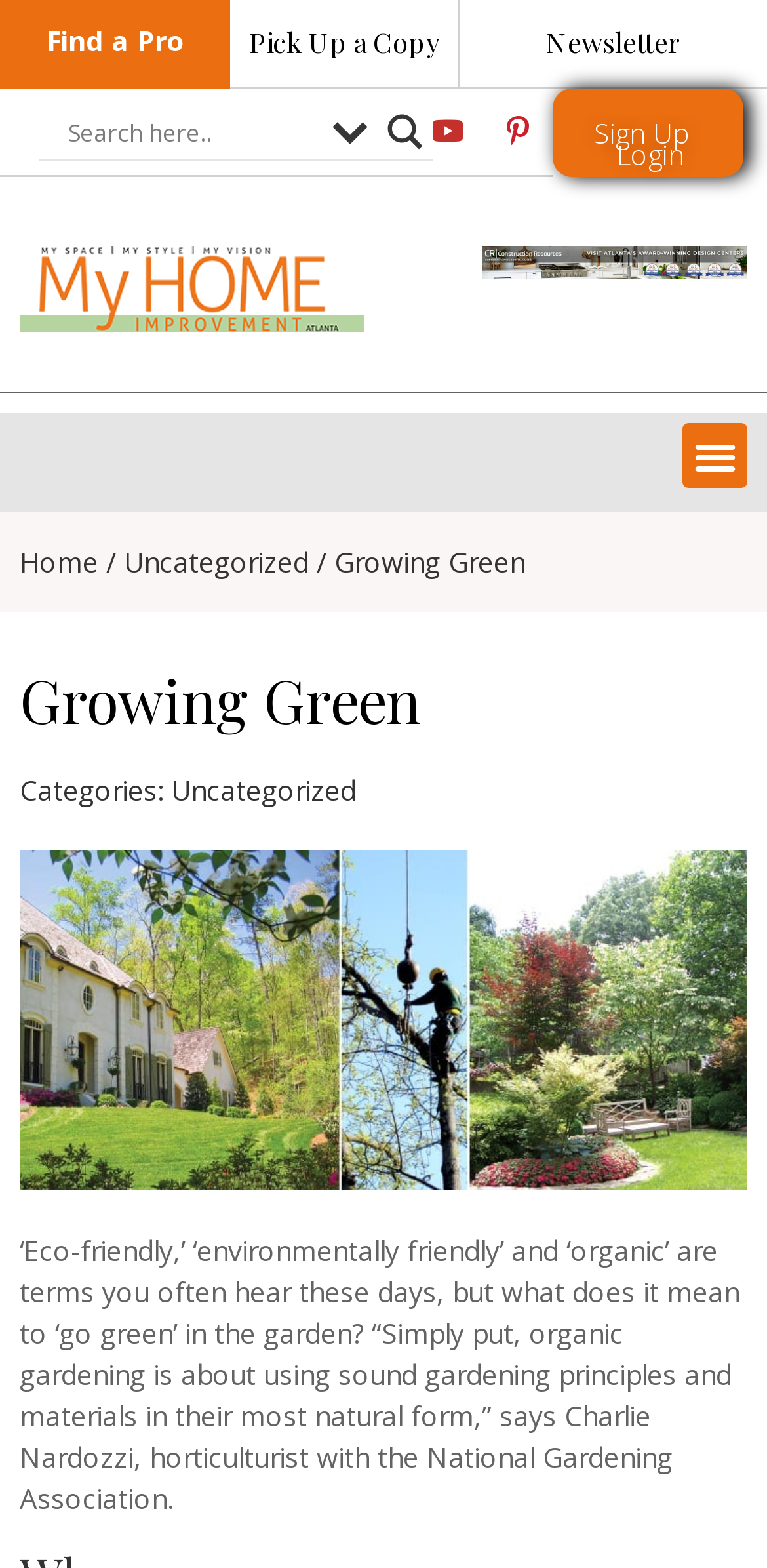Please specify the bounding box coordinates of the clickable section necessary to execute the following command: "Find a professional".

[0.06, 0.014, 0.24, 0.037]